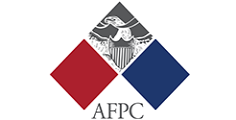Consider the image and give a detailed and elaborate answer to the question: 
What colors are used in the diamond shapes?

The logo features contrasting diamond shapes in red and blue, flanking the stylized representation of the American eagle.